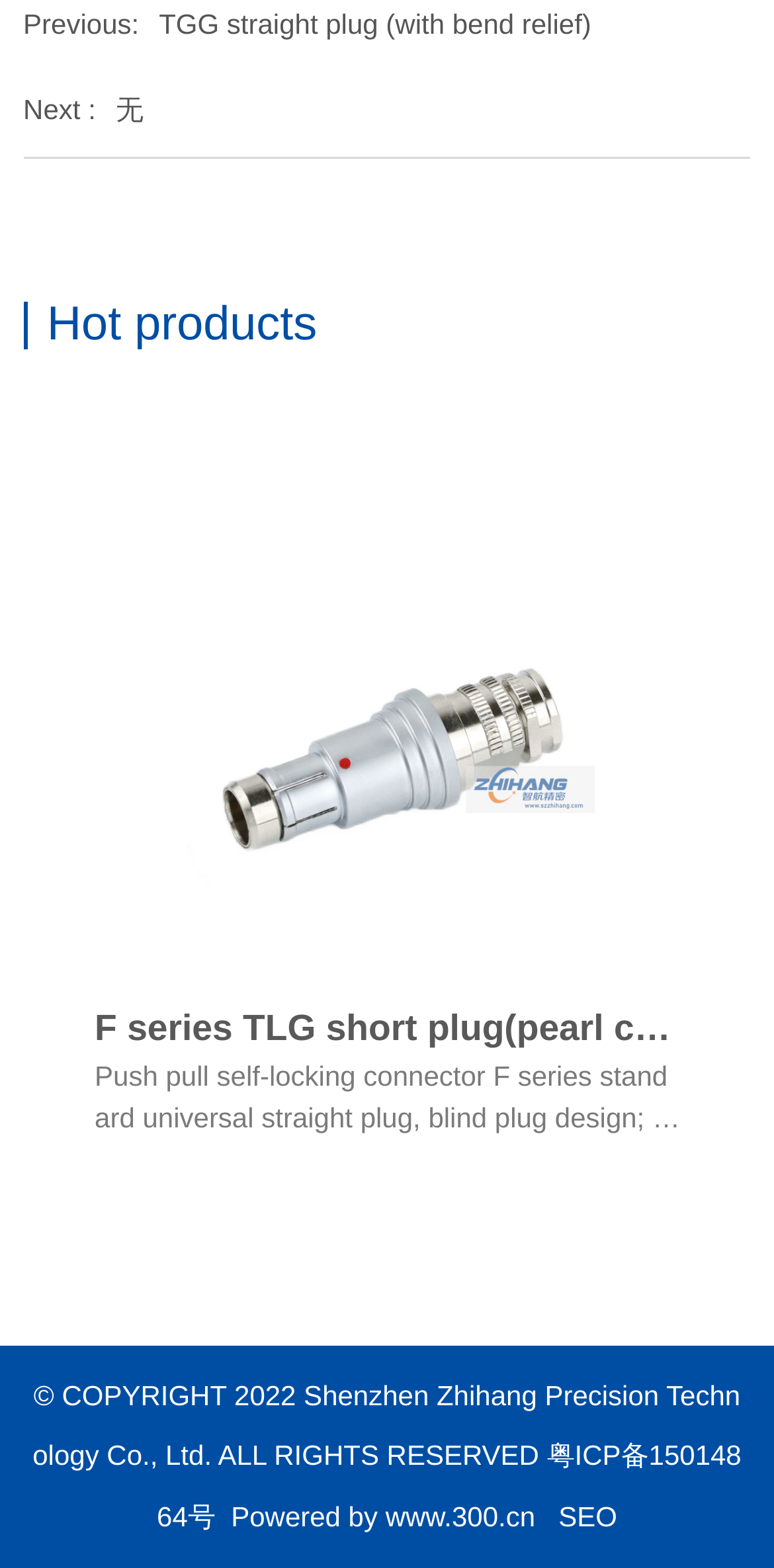Respond to the question with just a single word or phrase: 
What is the company name that owns the copyright?

Shenzhen Zhihang Precision Technology Co., Ltd.